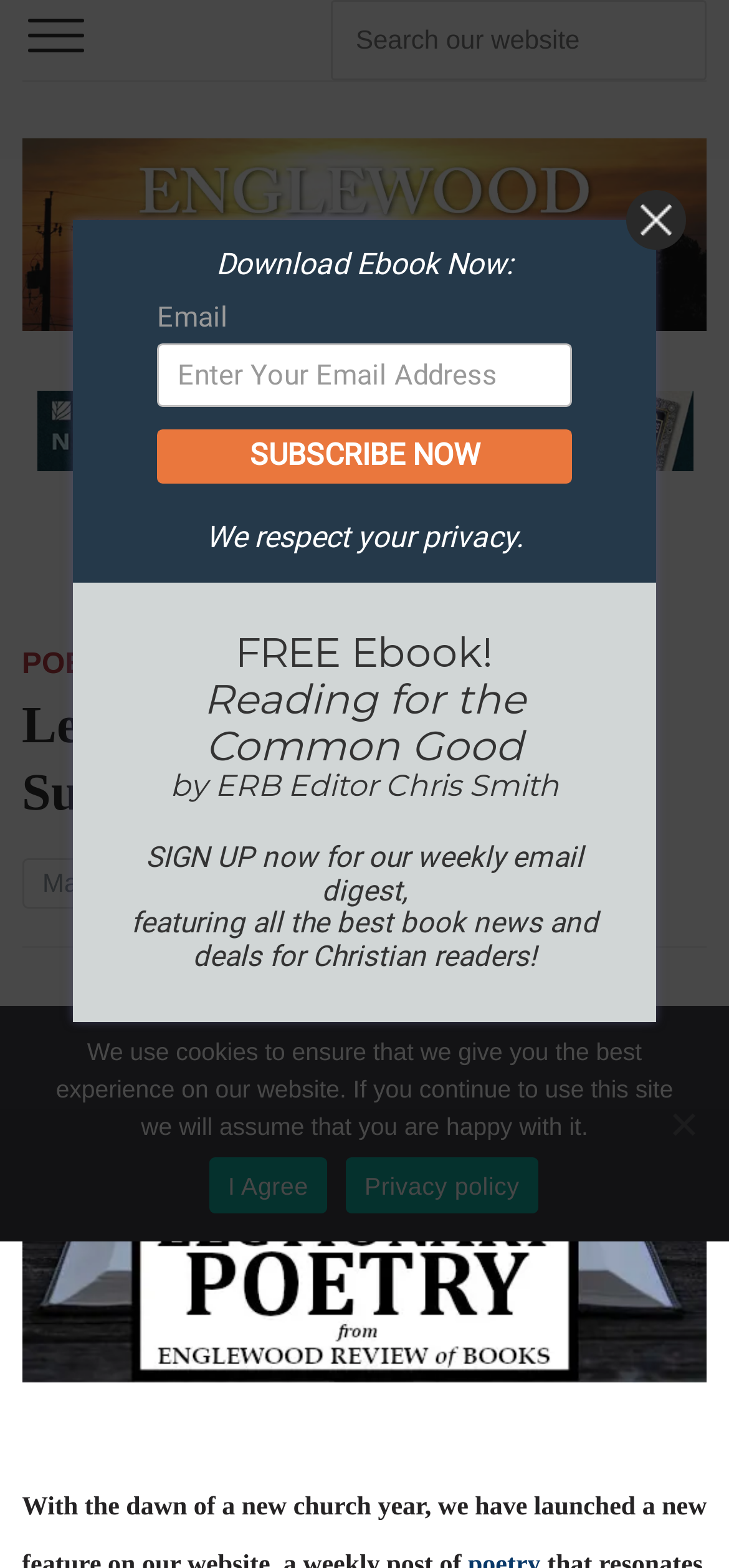Please find the bounding box for the UI component described as follows: "Privacy policy".

[0.474, 0.738, 0.738, 0.774]